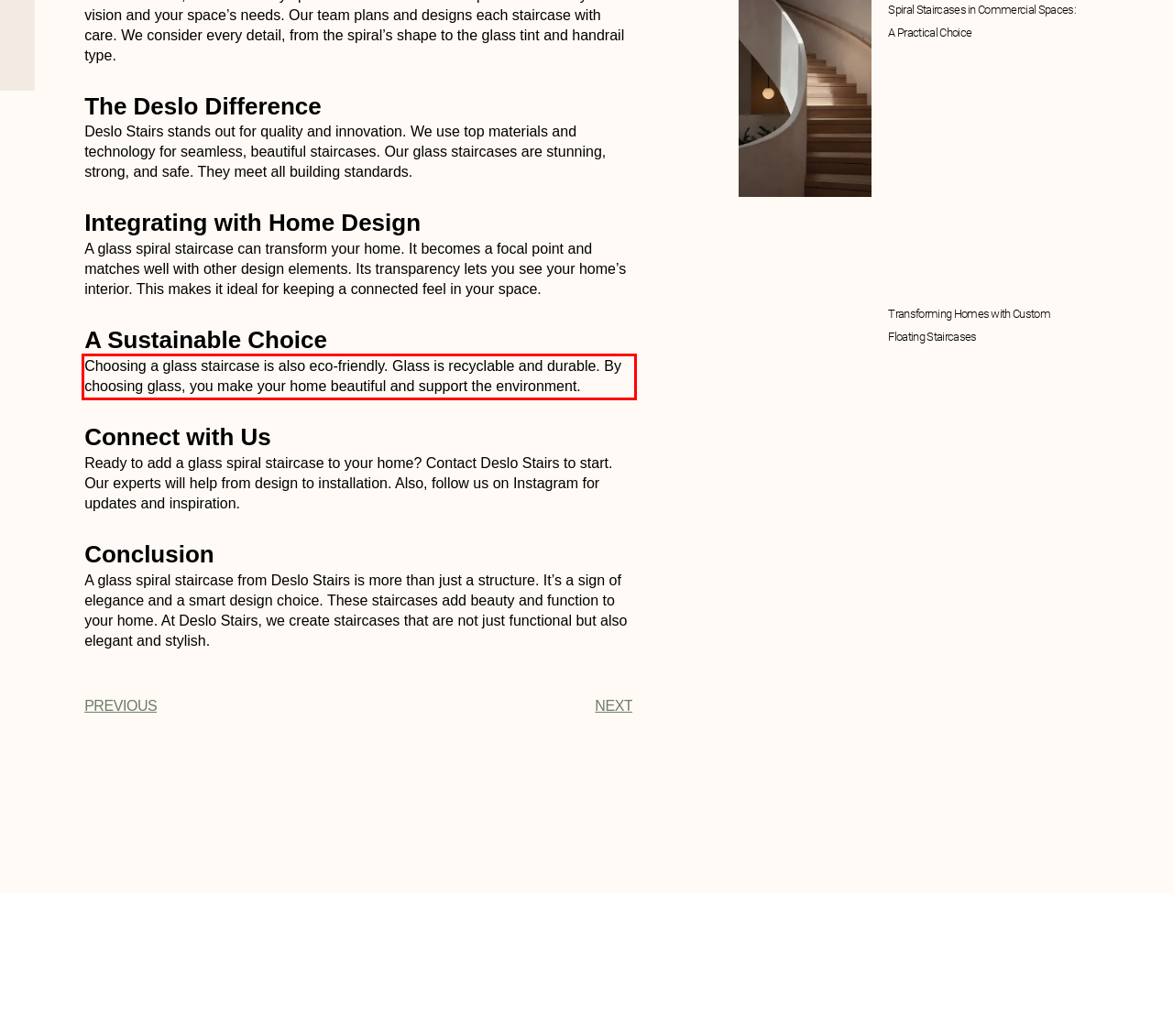You are given a screenshot with a red rectangle. Identify and extract the text within this red bounding box using OCR.

Choosing a glass staircase is also eco-friendly. Glass is recyclable and durable. By choosing glass, you make your home beautiful and support the environment.